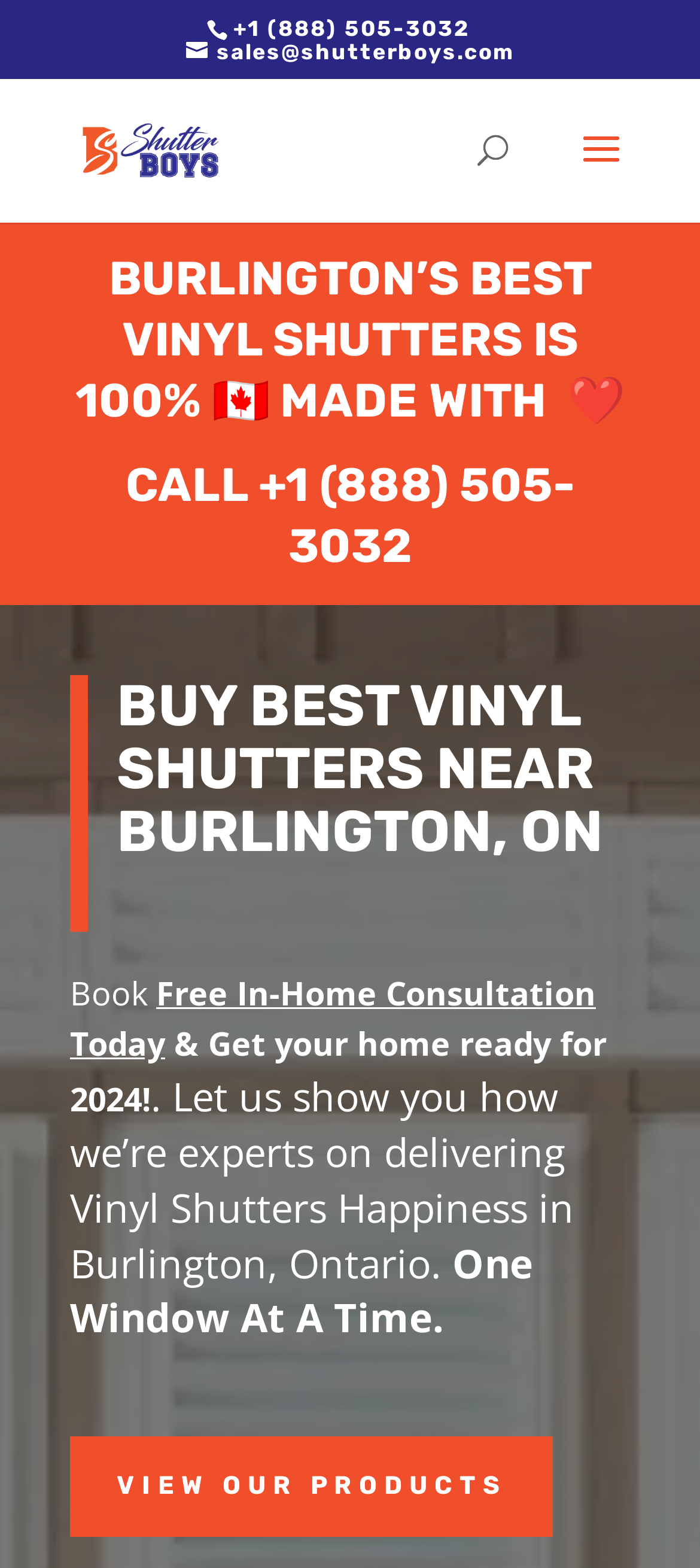What is the phone number to call for a free estimate?
Your answer should be a single word or phrase derived from the screenshot.

+1 (888) 505-3032